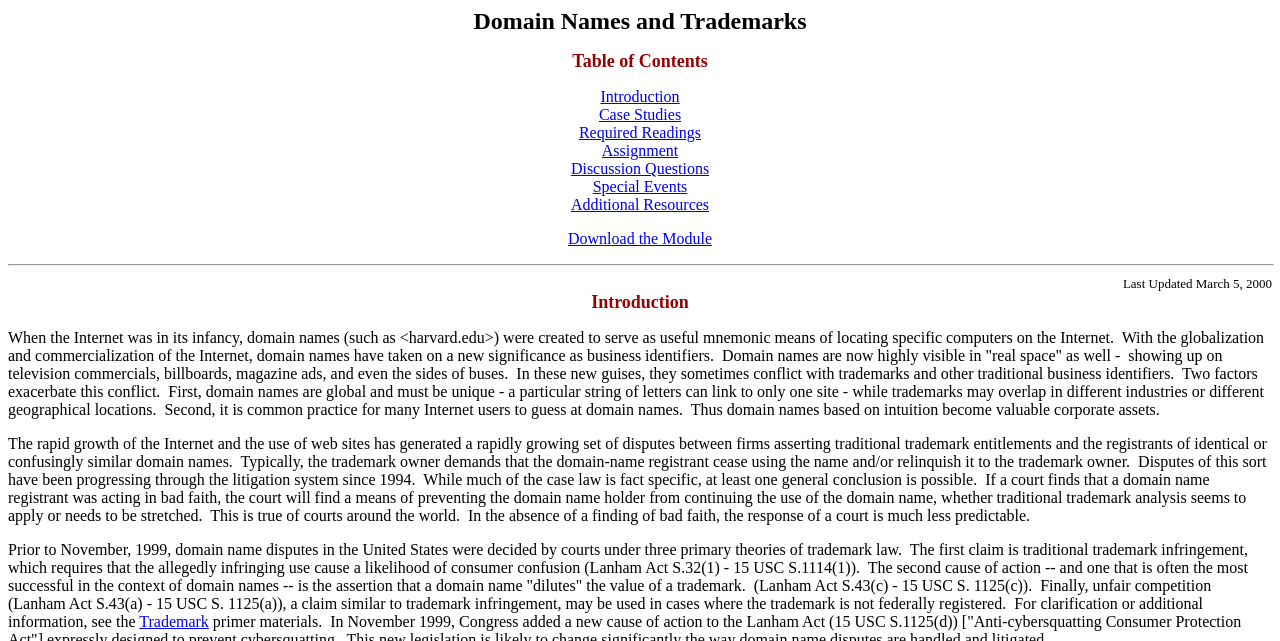What is the issue with domain names and trademarks?
Refer to the image and provide a one-word or short phrase answer.

Conflict